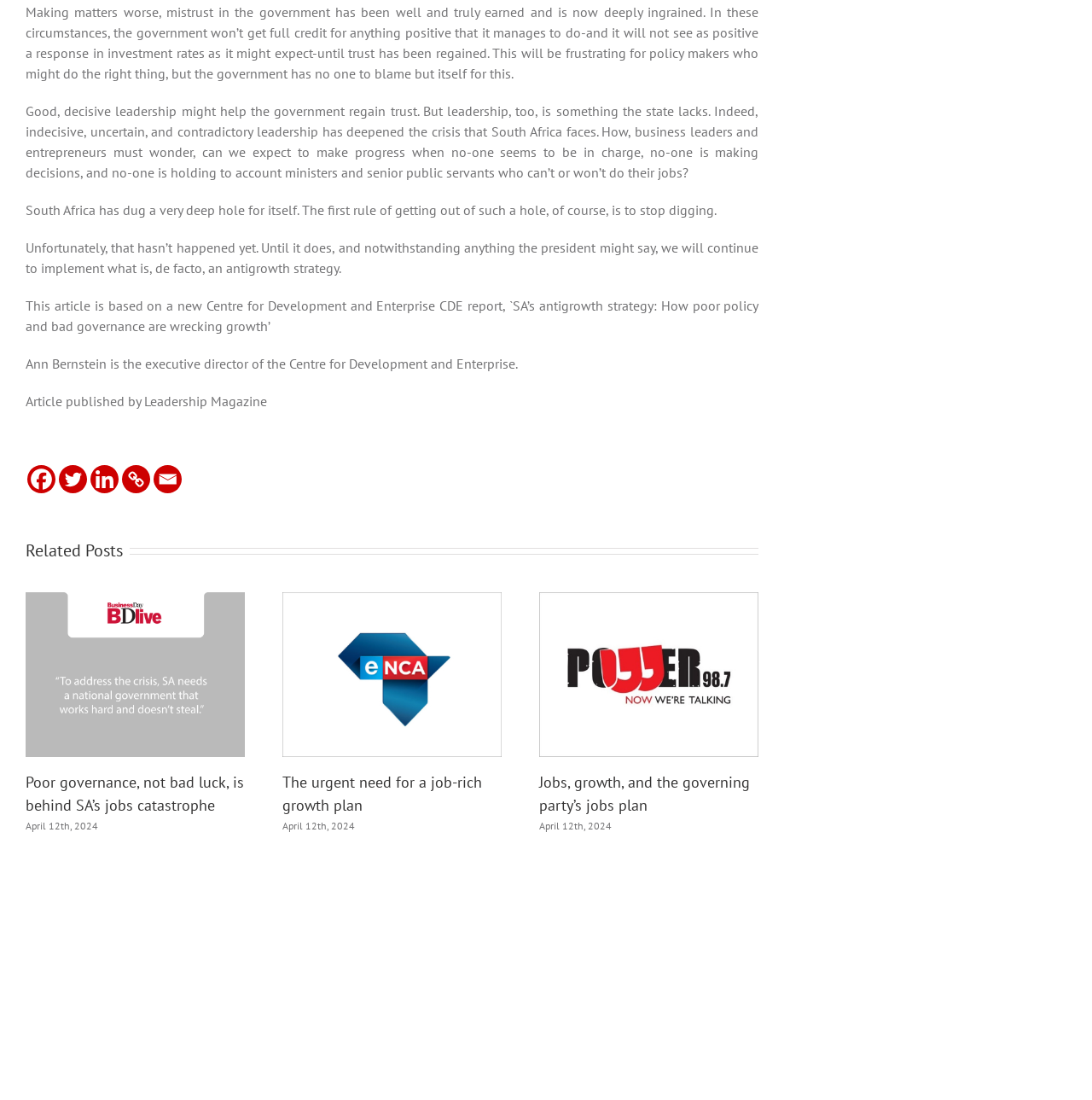Who is the author of this article?
Observe the image and answer the question with a one-word or short phrase response.

Ann Bernstein